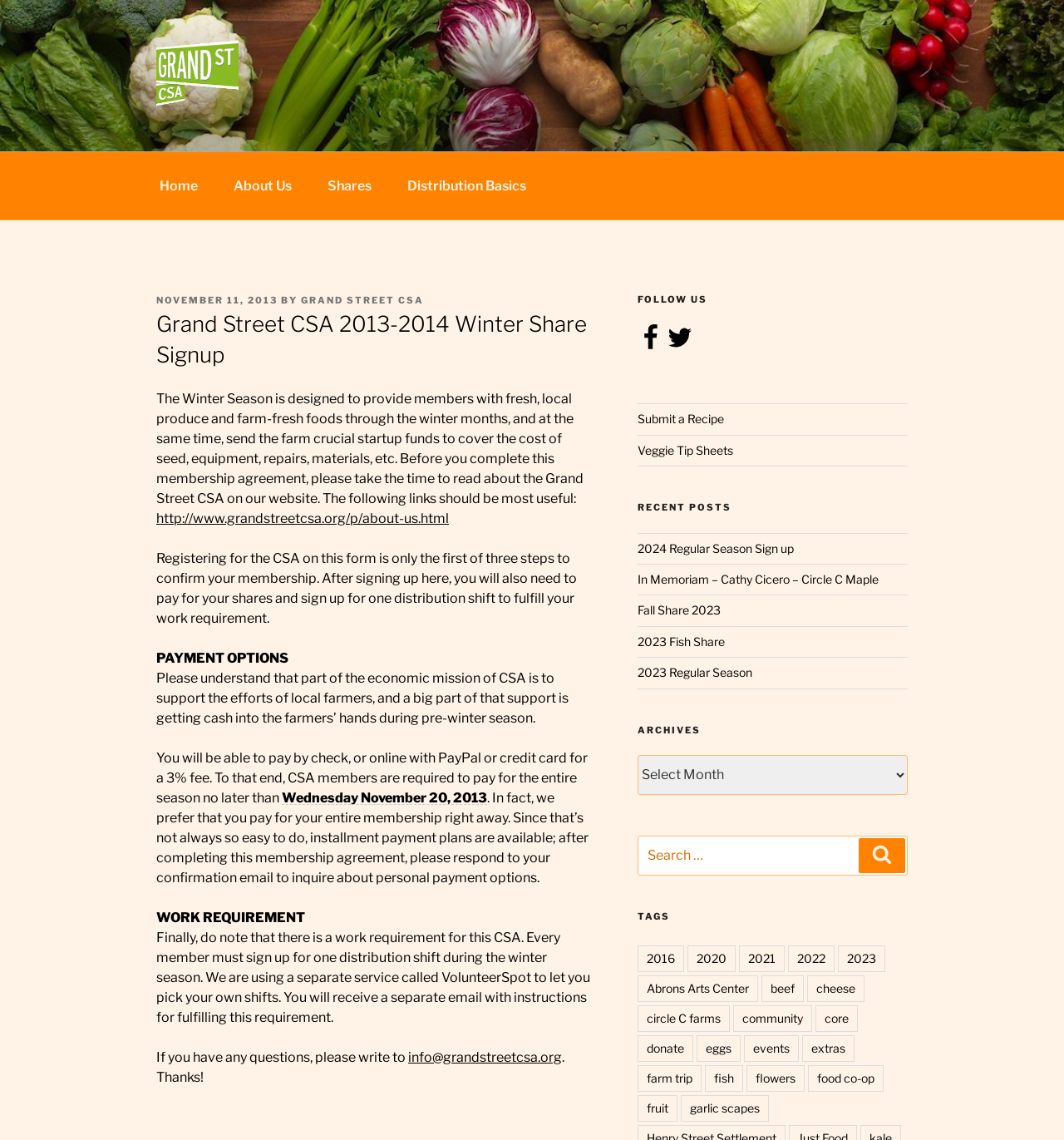What is the deadline for paying for the entire season?
Please utilize the information in the image to give a detailed response to the question.

The deadline for paying for the entire season can be found in the paragraph that starts with 'To that end, CSA members are required to pay for the entire season no later than', where it specifies the date as Wednesday November 20, 2013.